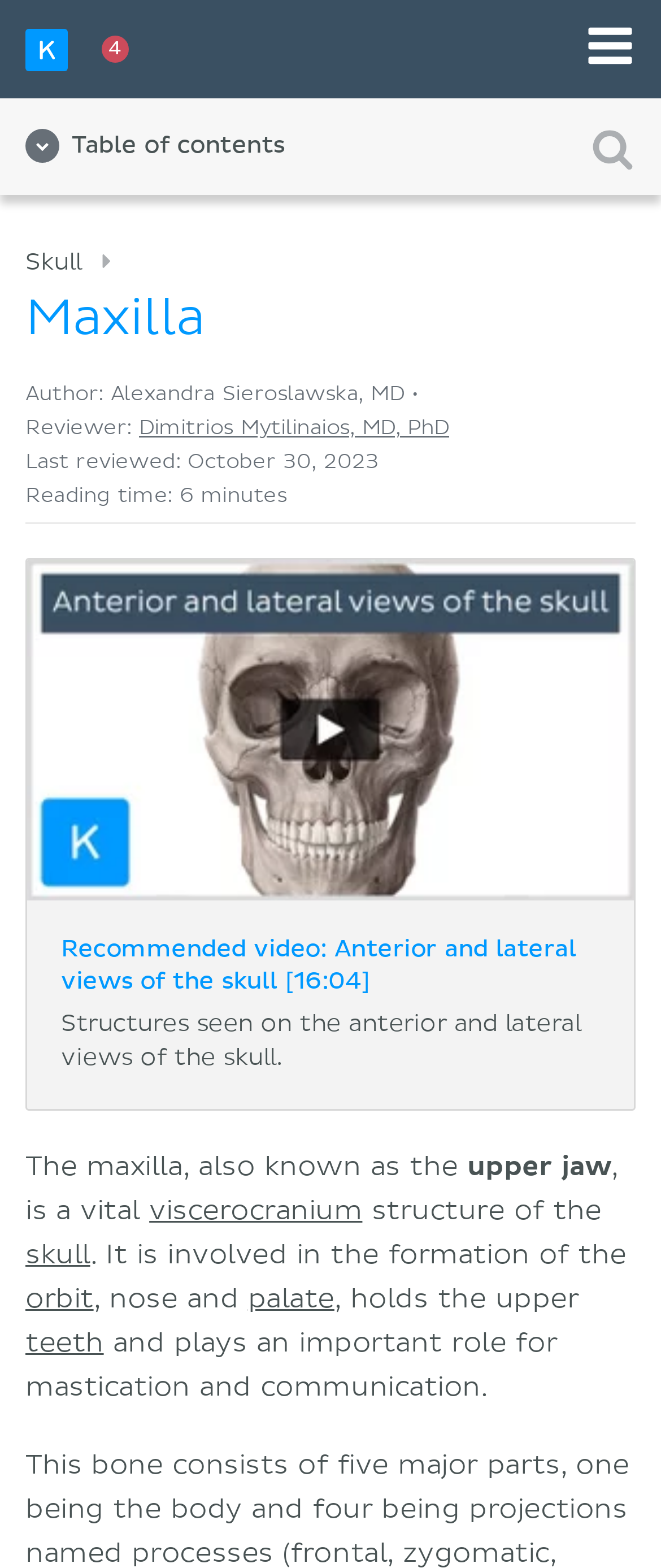Use a single word or phrase to answer the question:
Who is the author of this webpage?

Alexandra Sieroslawska, MD